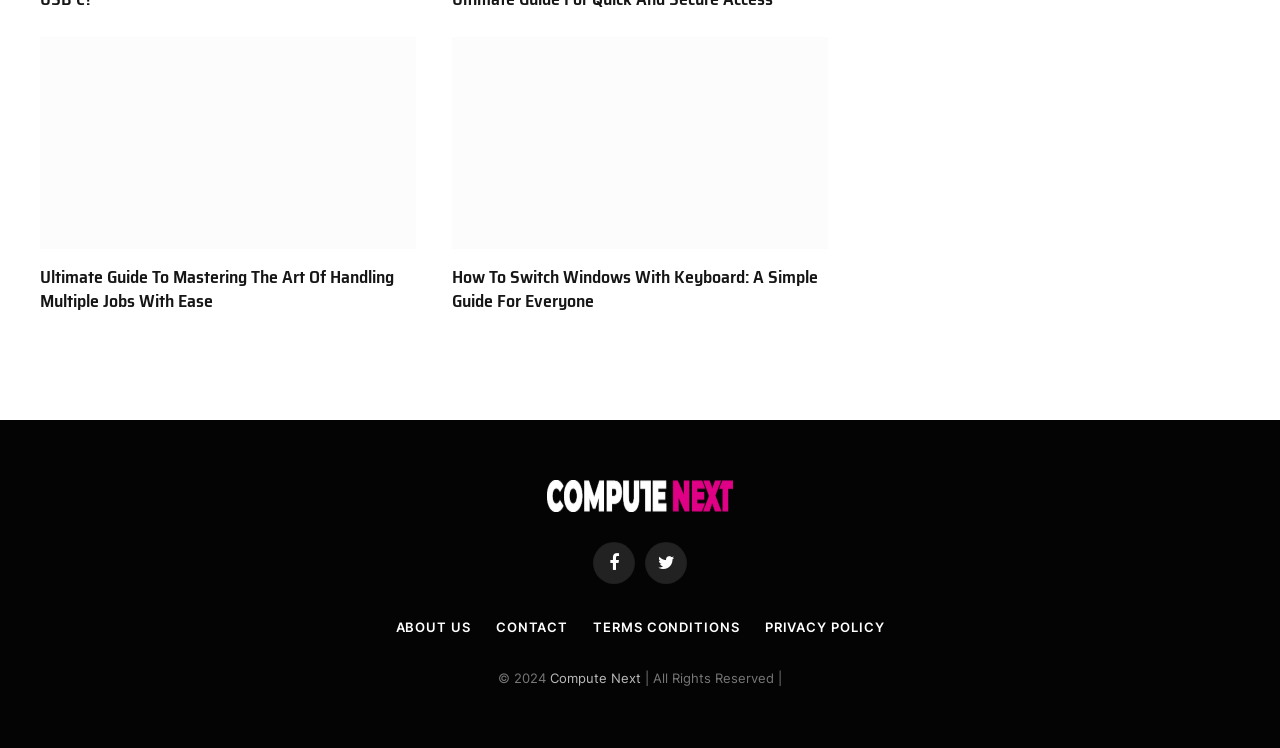Using the description "Compute Next", predict the bounding box of the relevant HTML element.

[0.43, 0.895, 0.504, 0.916]